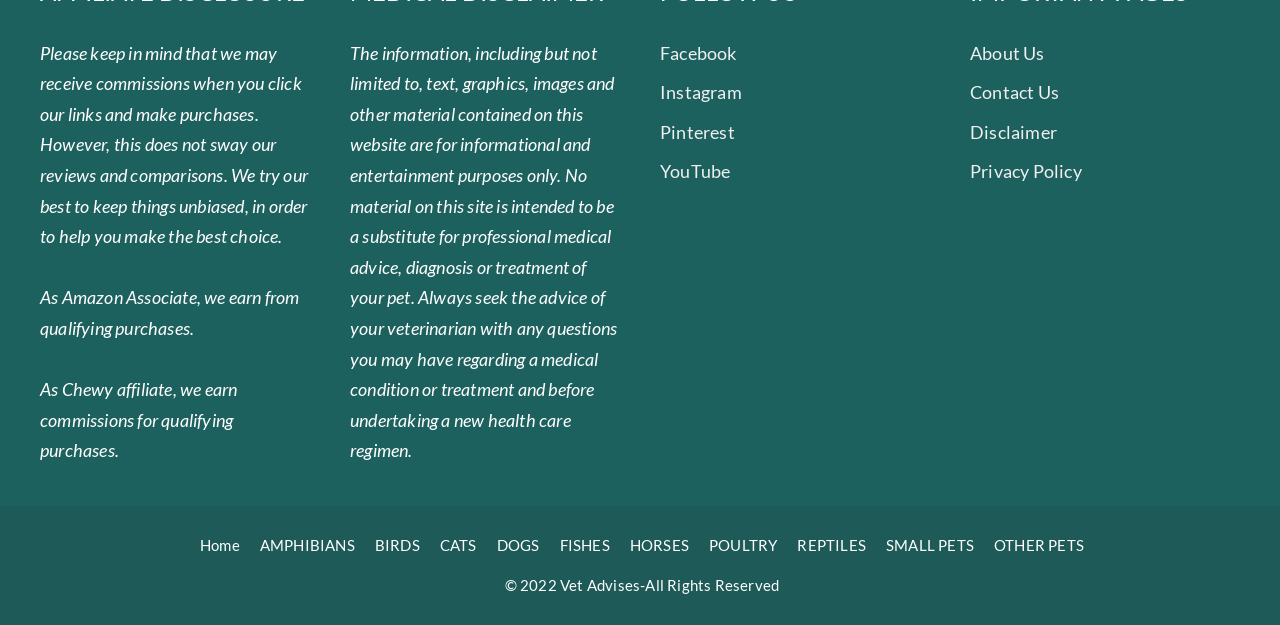Find and specify the bounding box coordinates that correspond to the clickable region for the instruction: "Read the 'Chapter 1341' heading".

None